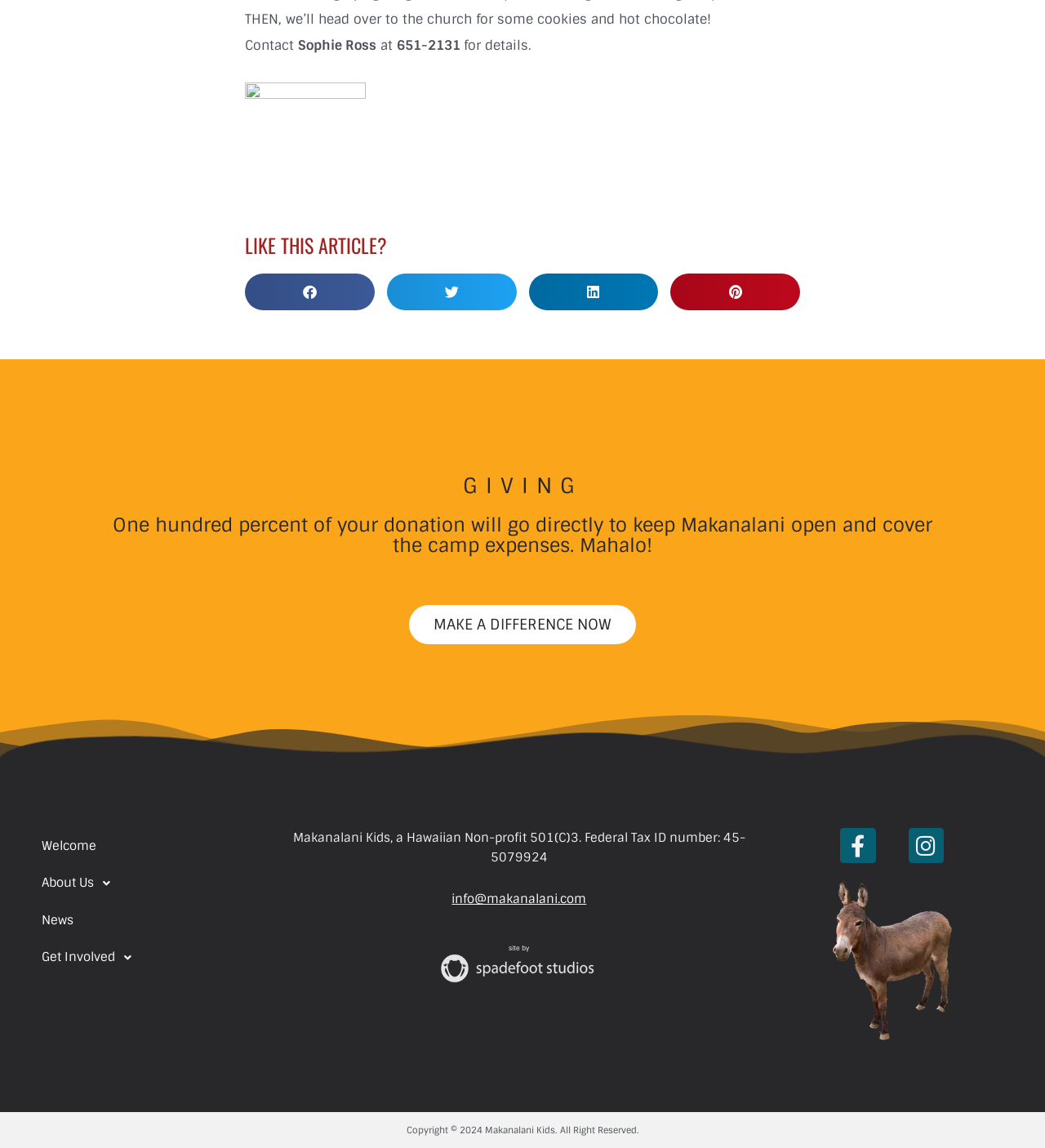Kindly determine the bounding box coordinates of the area that needs to be clicked to fulfill this instruction: "Check the news".

[0.028, 0.786, 0.146, 0.818]